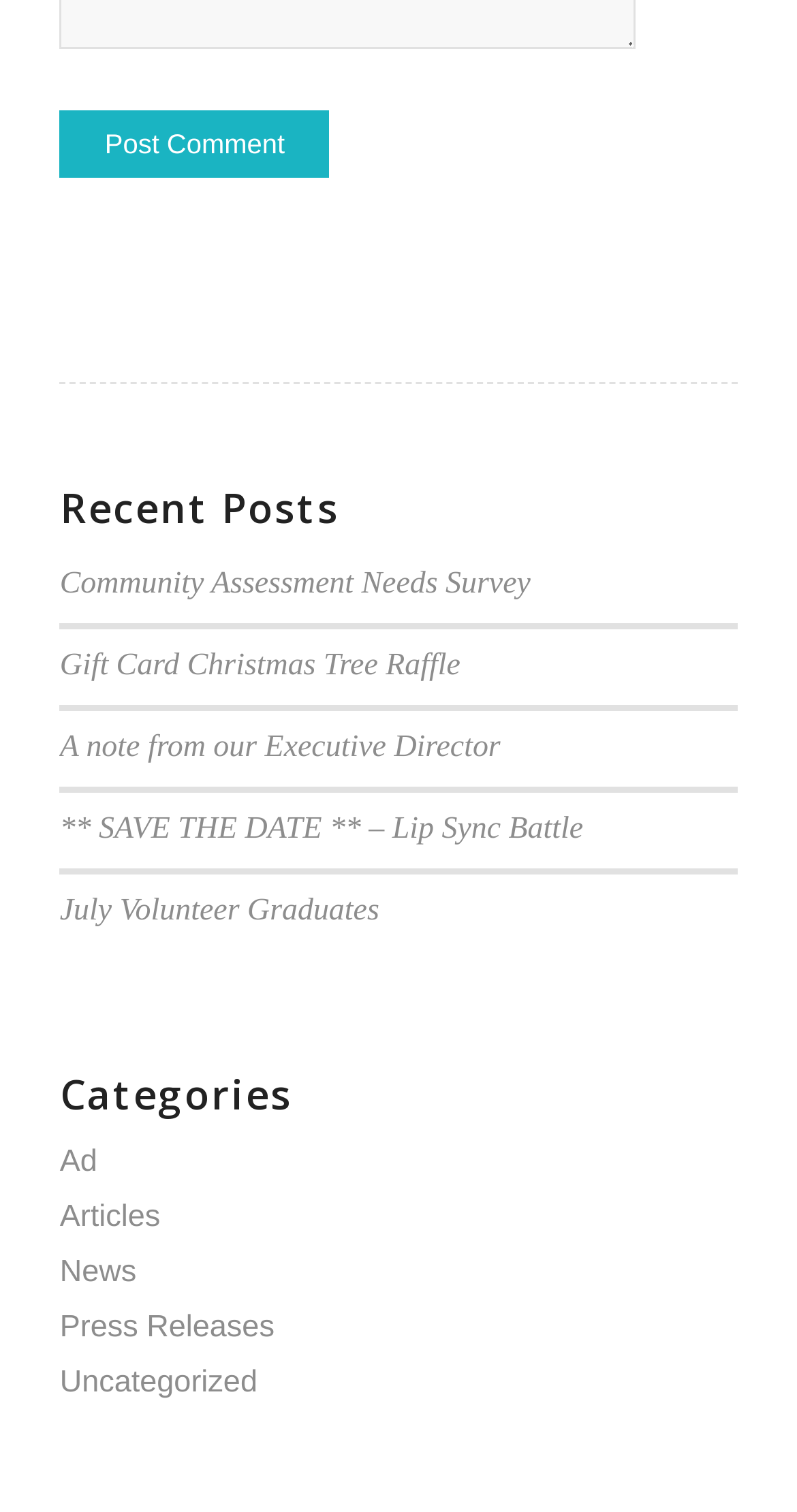Can you identify the bounding box coordinates of the clickable region needed to carry out this instruction: 'Post a comment'? The coordinates should be four float numbers within the range of 0 to 1, stated as [left, top, right, bottom].

[0.075, 0.074, 0.414, 0.118]